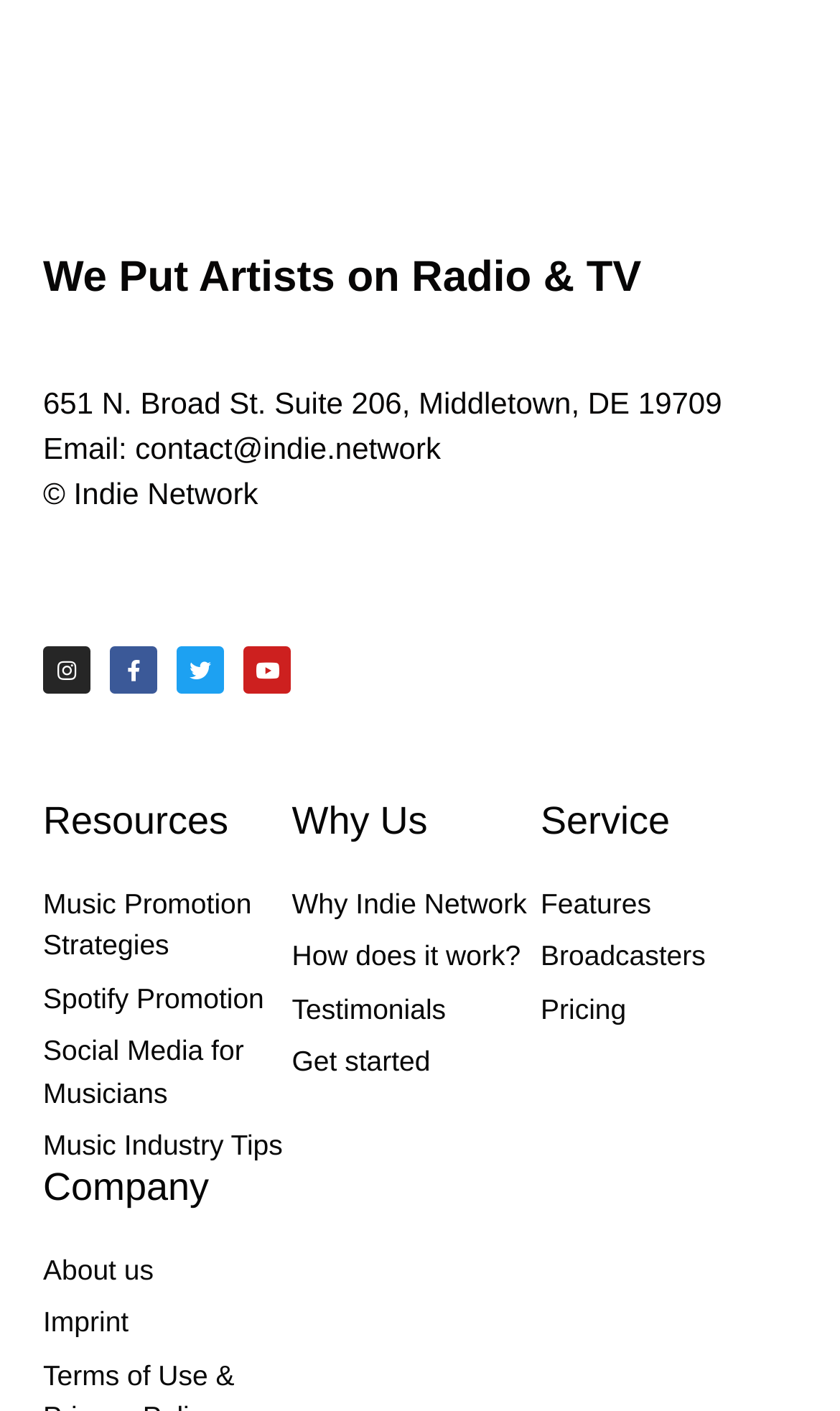How many social media links are there?
Refer to the screenshot and respond with a concise word or phrase.

4